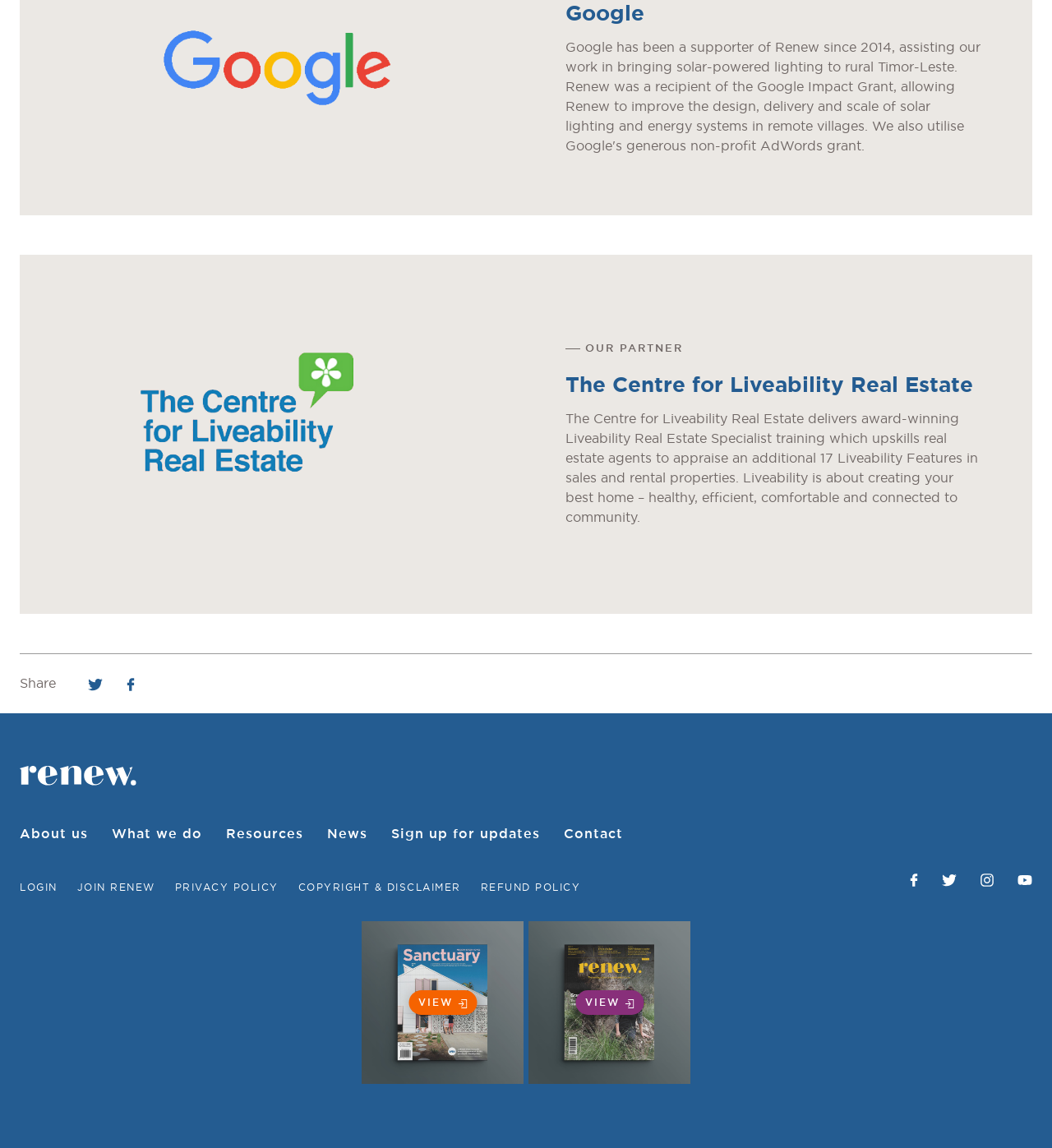Extract the bounding box coordinates of the UI element described by: "Refund Policy". The coordinates should include four float numbers ranging from 0 to 1, e.g., [left, top, right, bottom].

[0.457, 0.769, 0.552, 0.778]